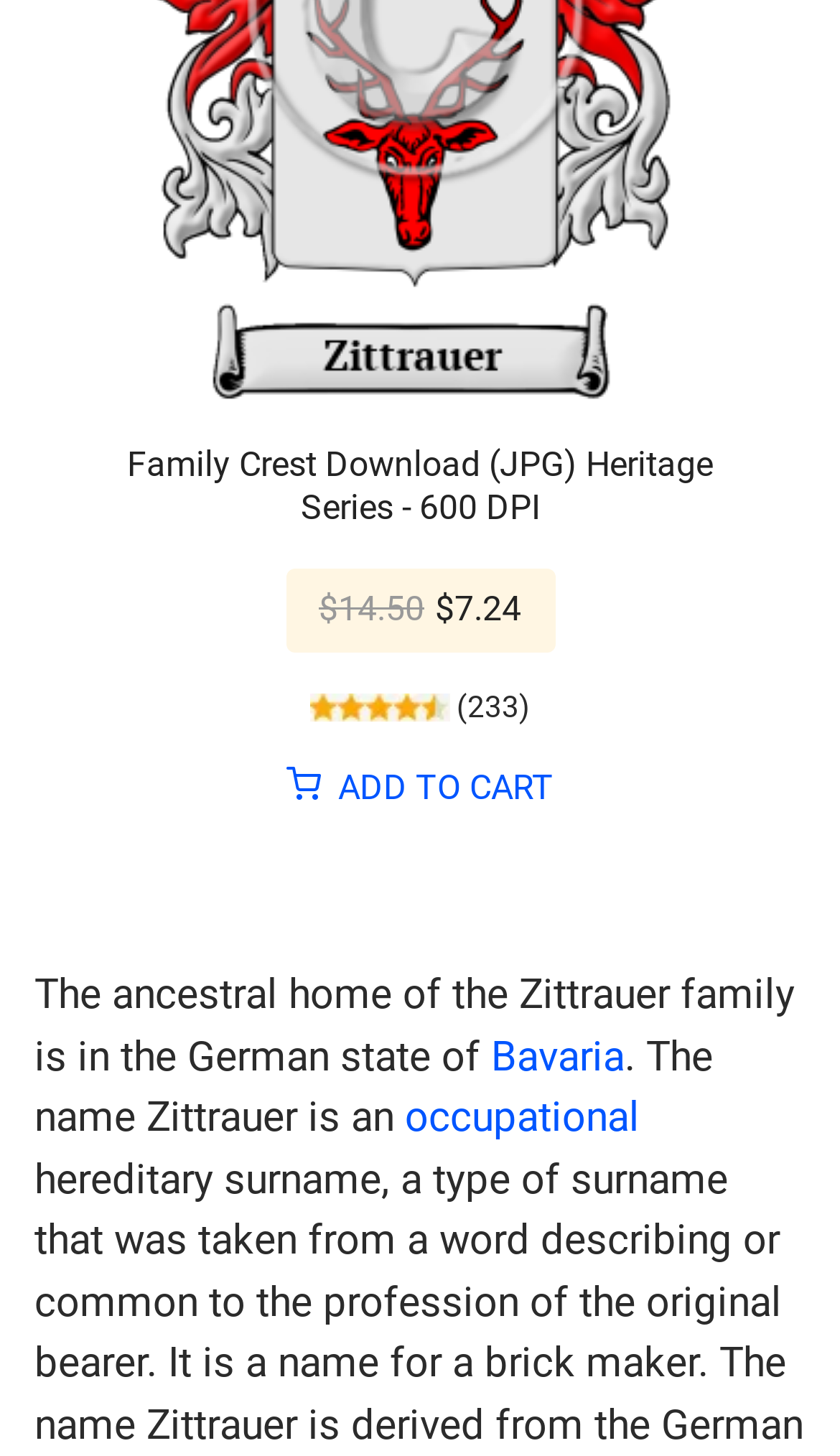Based on the image, please respond to the question with as much detail as possible:
What is the region associated with the Zittrauer family?

The region associated with the Zittrauer family is mentioned in the static text element as 'The ancestral home of the Zittrauer family is in the German state of Bavaria'.